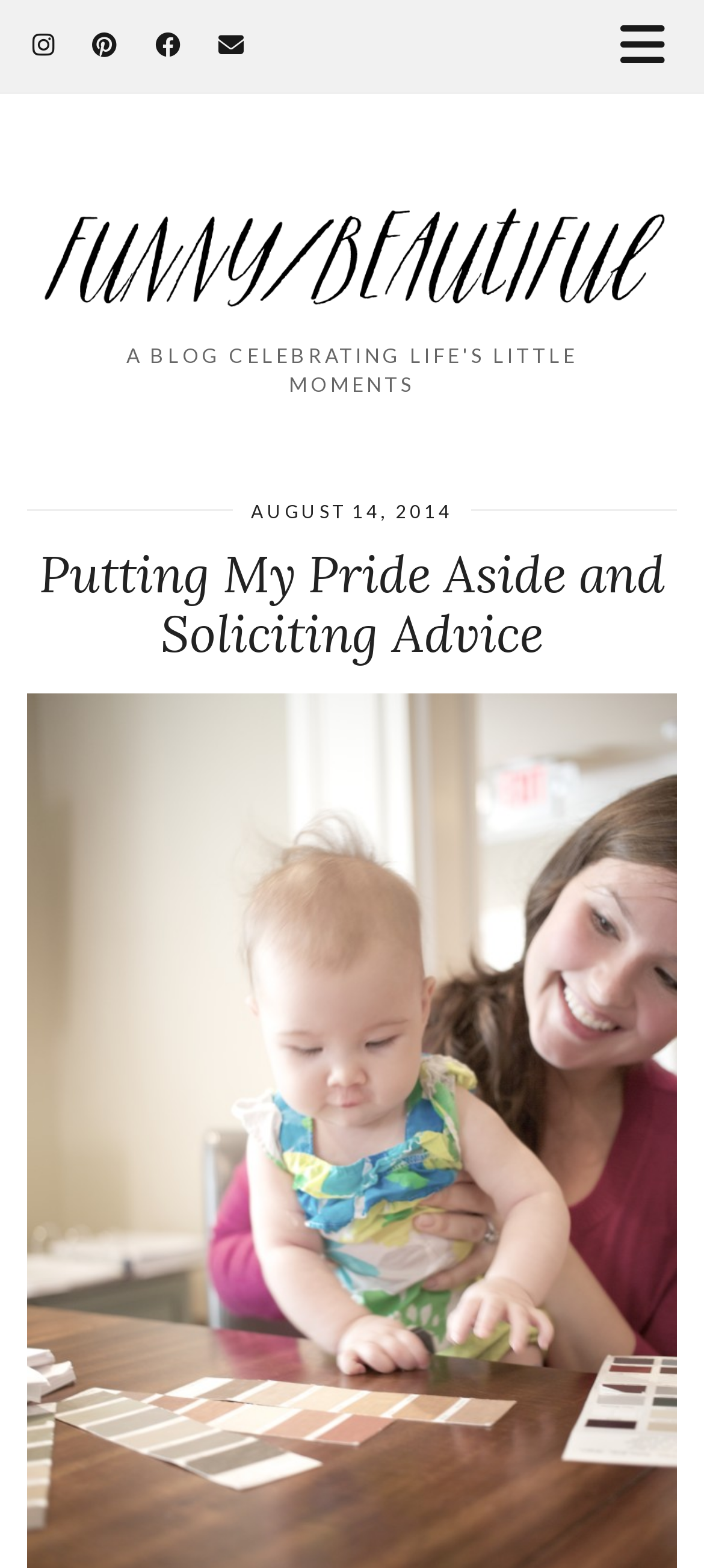Provide a one-word or one-phrase answer to the question:
What is the date of the post?

AUGUST 14, 2014